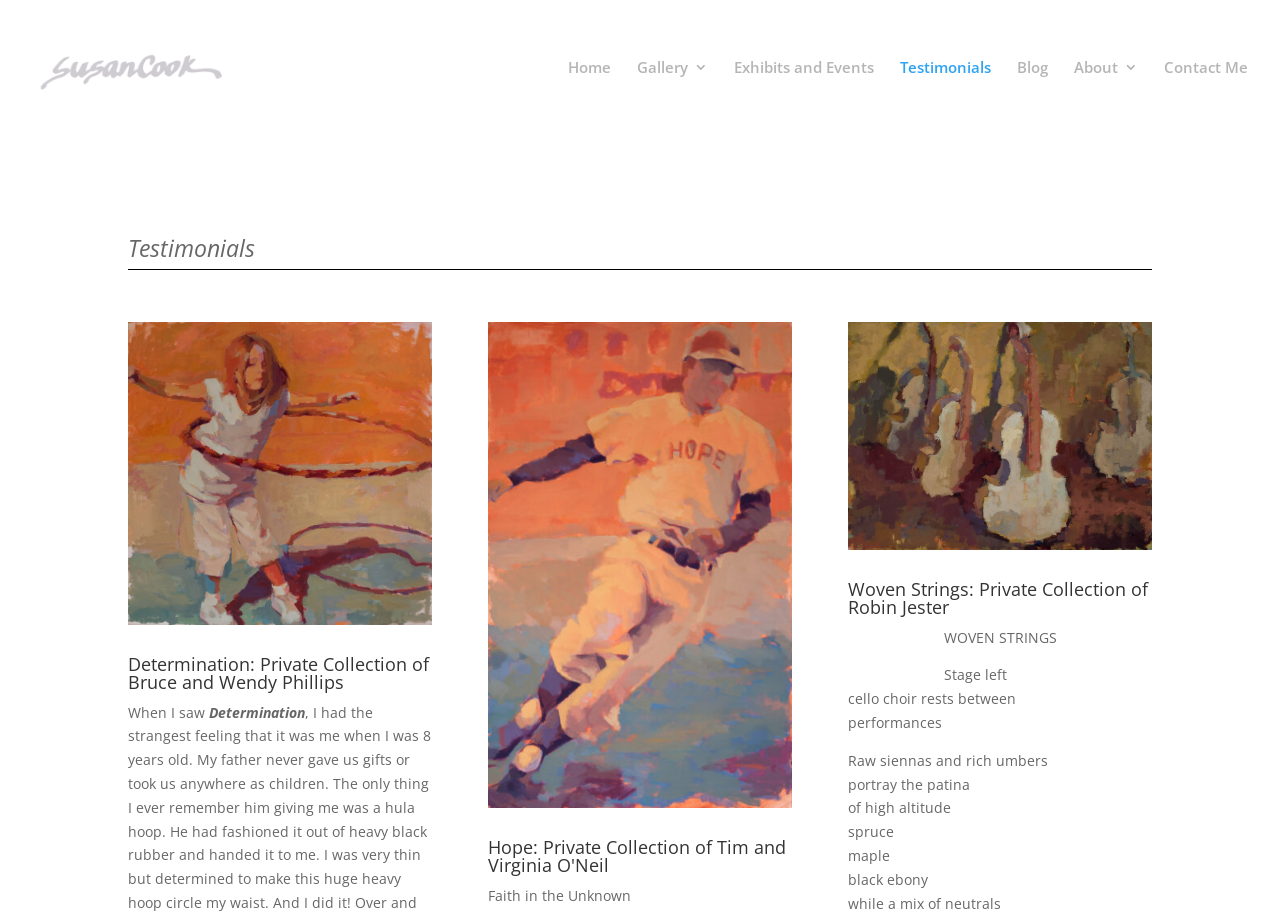Respond to the question below with a single word or phrase: What is the title of the first testimonial?

Determination